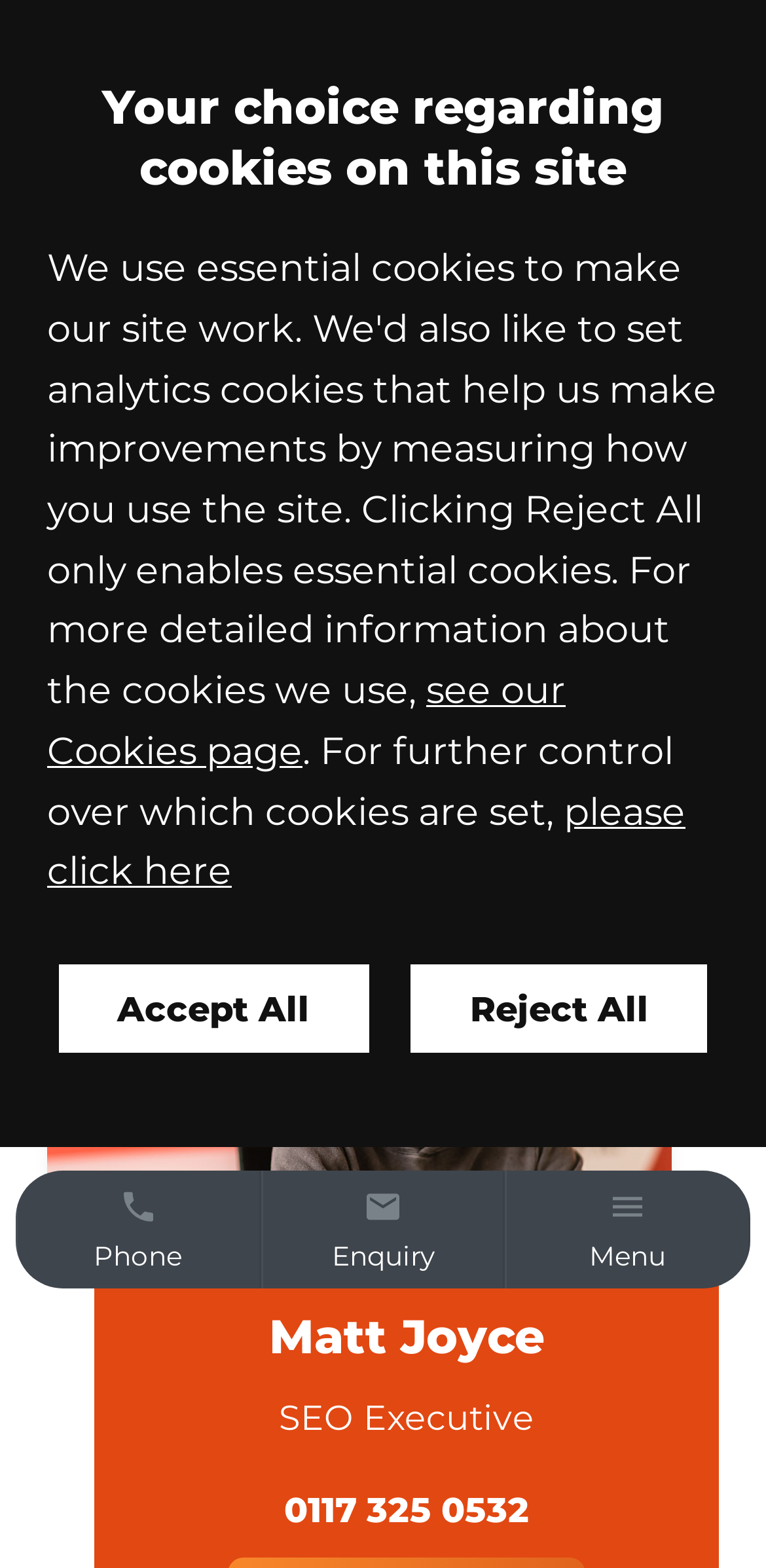Please provide a one-word or short phrase answer to the question:
What is the text above the navigation links?

Getting to know